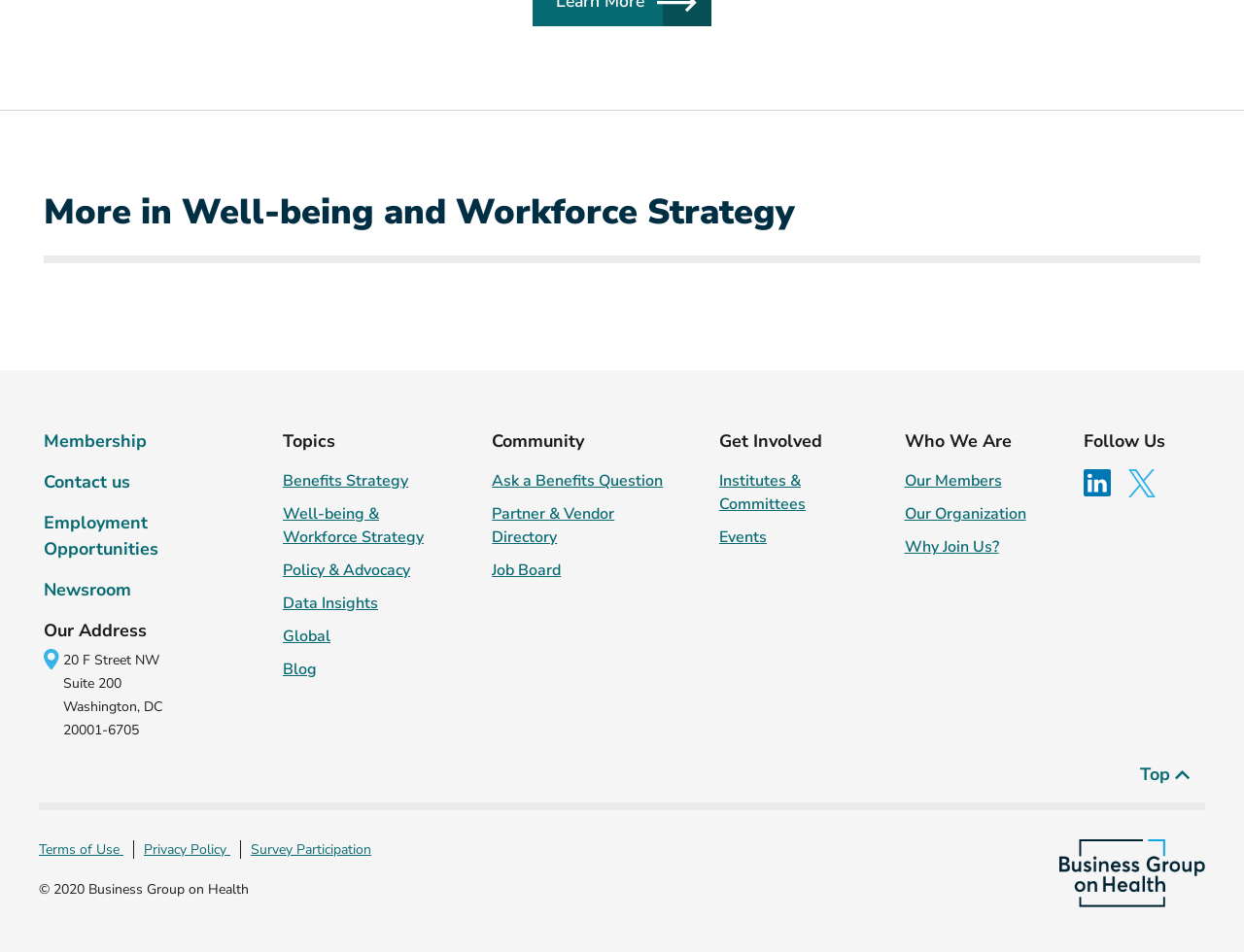Based on the element description, predict the bounding box coordinates (top-left x, top-left y, bottom-right x, bottom-right y) for the UI element in the screenshot: parent_node: Follow Us

[0.904, 0.495, 0.939, 0.518]